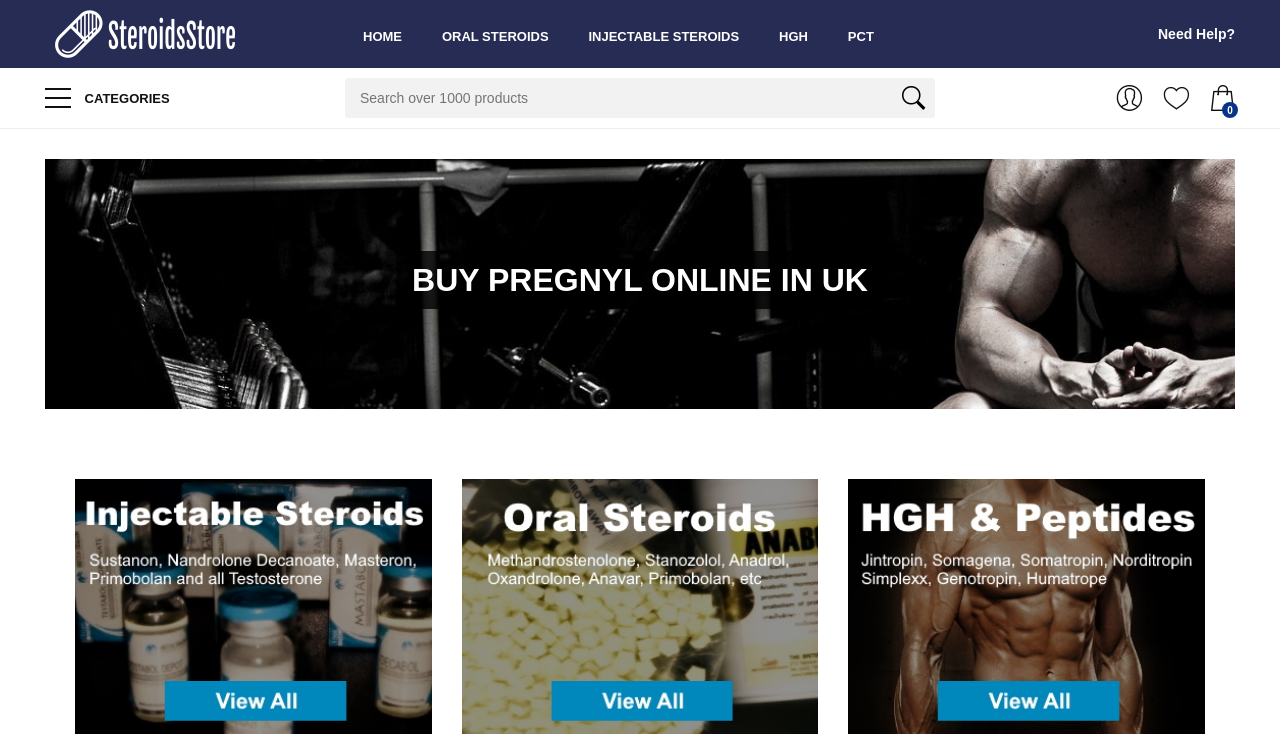Please identify the bounding box coordinates of the area that needs to be clicked to fulfill the following instruction: "Click the HOME link."

[0.27, 0.0, 0.328, 0.091]